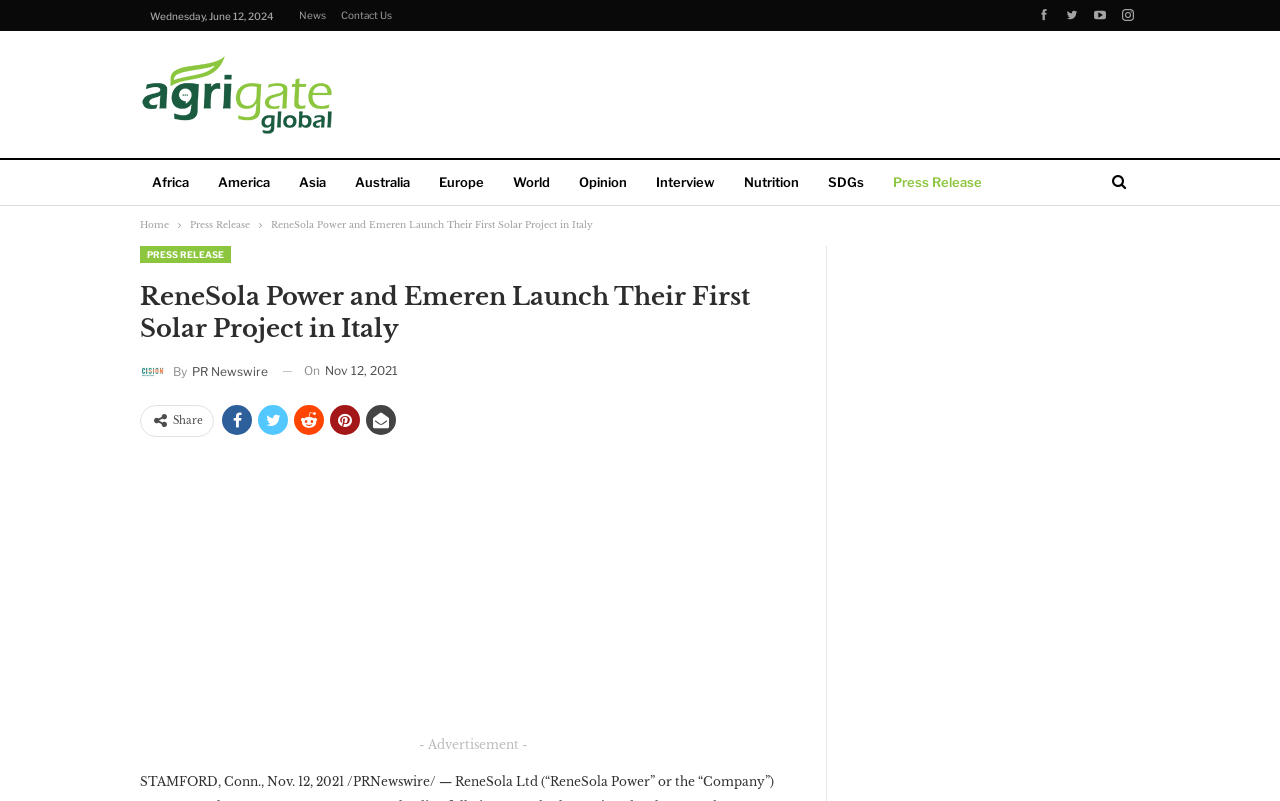Determine the bounding box coordinates of the section to be clicked to follow the instruction: "Click on the 'News' link". The coordinates should be given as four float numbers between 0 and 1, formatted as [left, top, right, bottom].

[0.234, 0.011, 0.255, 0.026]